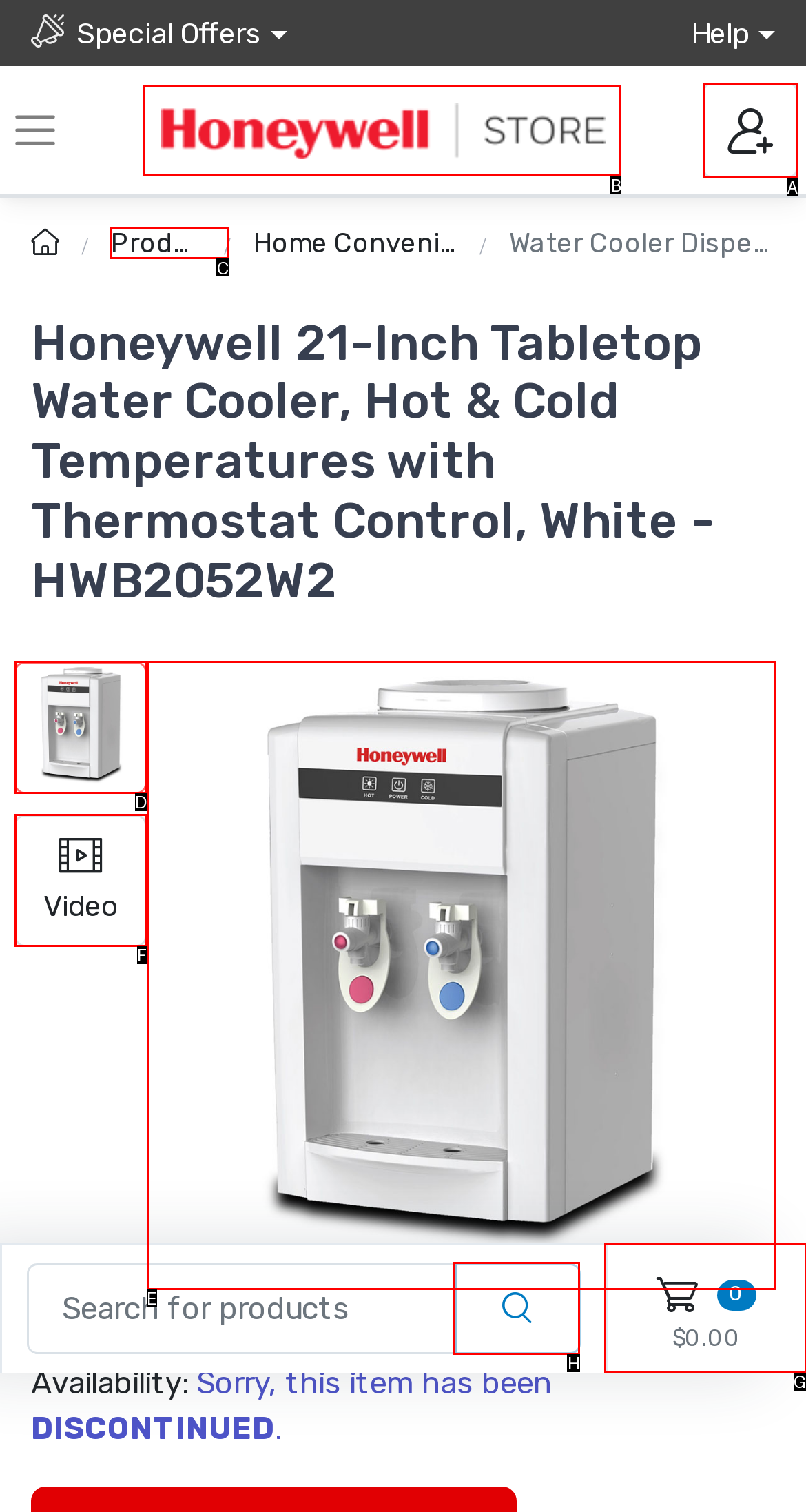Identify the UI element that corresponds to this description: alt="the official Honeywell brand store"
Respond with the letter of the correct option.

B